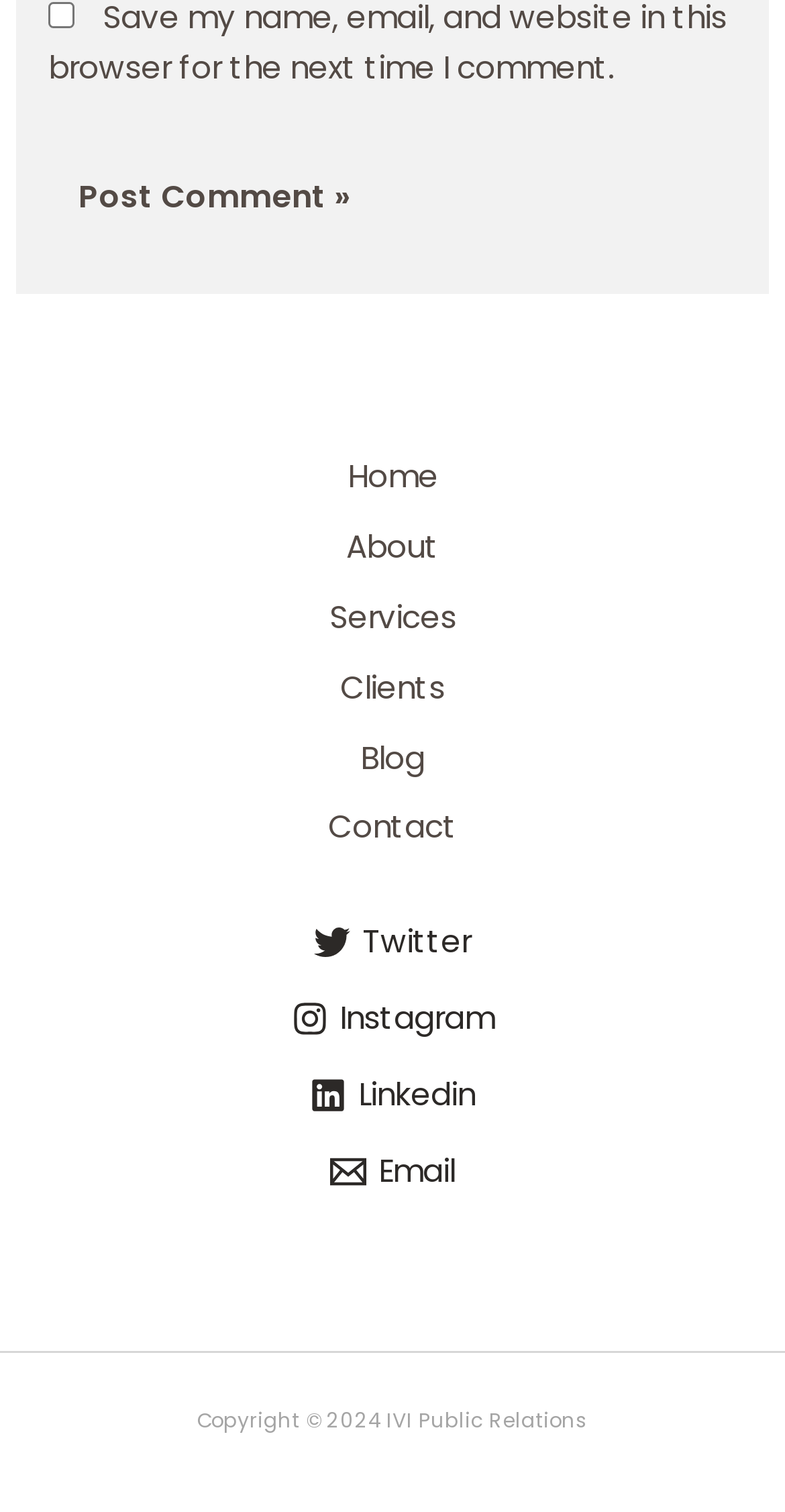Could you provide the bounding box coordinates for the portion of the screen to click to complete this instruction: "Contact us via Email"?

[0.064, 0.763, 0.936, 0.787]